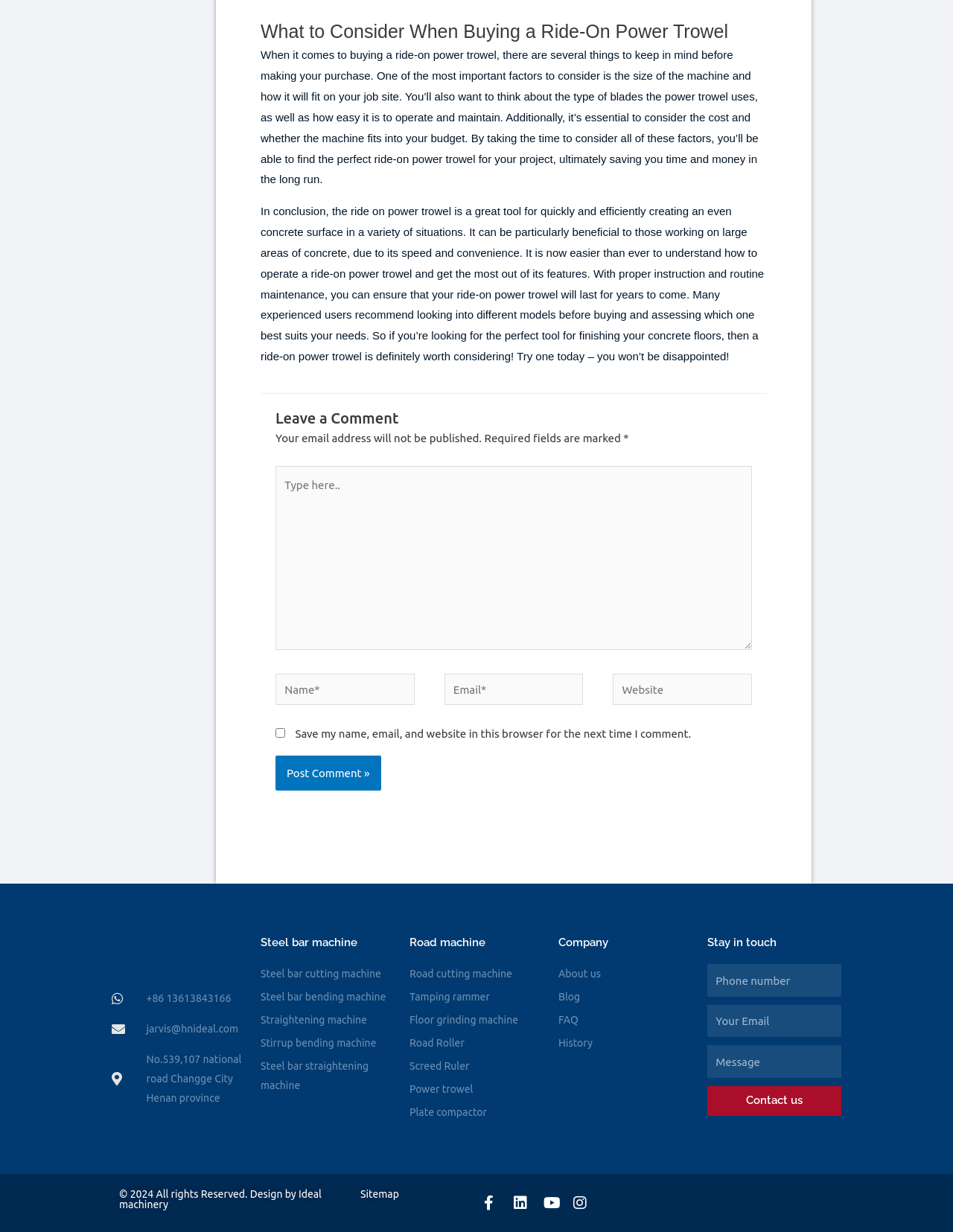Provide your answer to the question using just one word or phrase: What is the purpose of a ride-on power trowel?

Finishing concrete floors